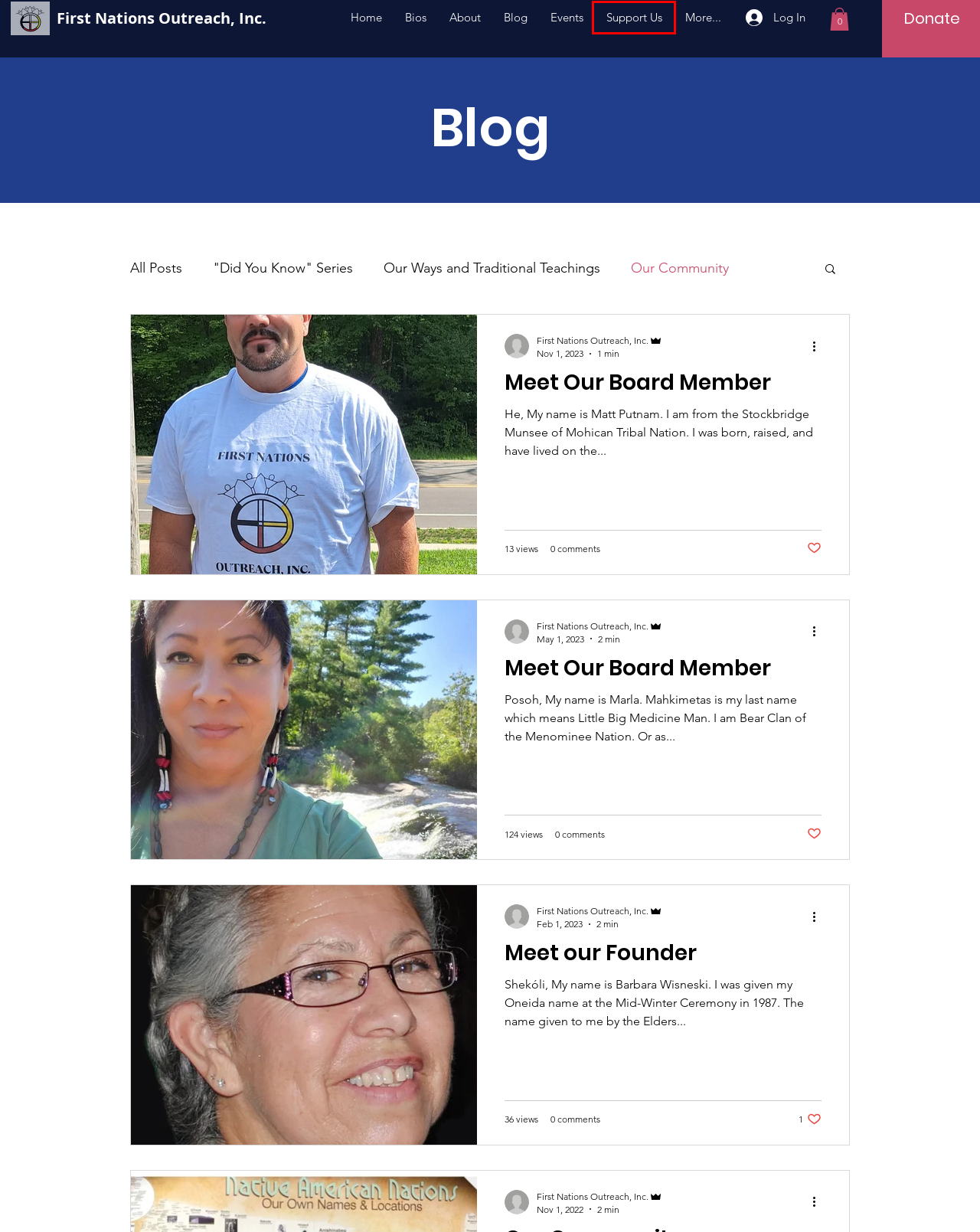Please examine the screenshot provided, which contains a red bounding box around a UI element. Select the webpage description that most accurately describes the new page displayed after clicking the highlighted element. Here are the candidates:
A. Bios | FirstNationsOutreach
B. Blog | FirstNationsOutreach
C. Cart Page | FirstNationsOutreach
D. Support Us | FirstNationsOutreach
E. Meet Our Board Member
F. Meet our Founder
G. Our Ways and Traditional Teachings
H. Events | FirstNationsOutreach

D